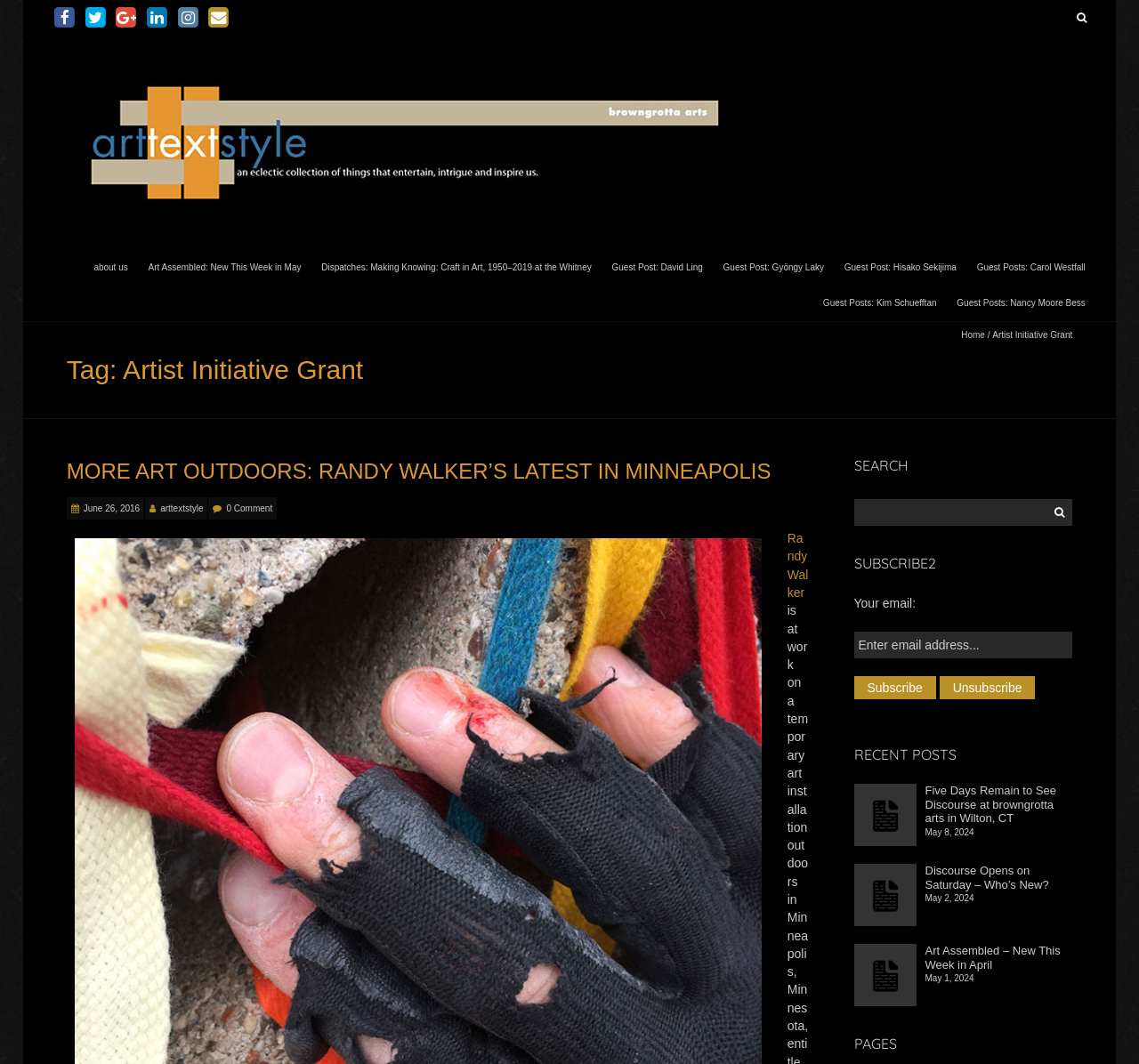Identify the bounding box coordinates for the UI element described as: "Guest Posts: Kim Schuefftan".

[0.715, 0.268, 0.83, 0.3]